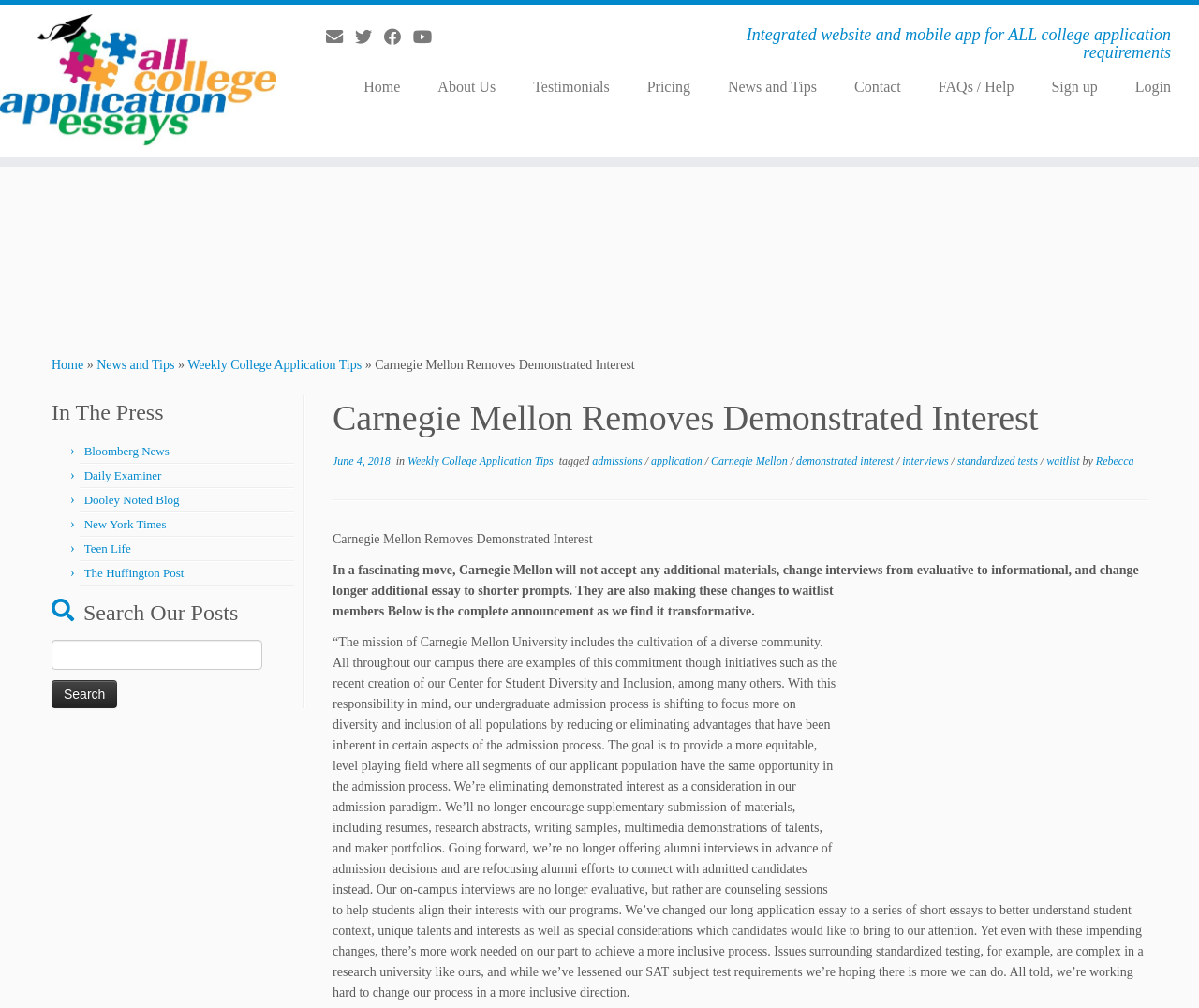Describe all the key features of the webpage in detail.

The webpage is about college application essays, specifically discussing Carnegie Mellon's removal of demonstrated interest. At the top, there is a navigation bar with links to "All College Application Essays", "Home", "About Us", "Testimonials", "Pricing", "News and Tips", "Contact", "FAQs / Help", "Sign up", and "Login". Below the navigation bar, there is a section with links to social media platforms, including Twitter, Facebook, and Youtube.

On the left side of the page, there is a sidebar with links to "Home", "News and Tips", and "Weekly College Application Tips". Below the sidebar, there is a section titled "In The Press" with links to various news outlets, including Bloomberg News, Daily Examiner, and The New York Times.

The main content of the page is an article about Carnegie Mellon's changes to their admission process. The article is divided into sections, with headings and paragraphs of text. The article discusses how Carnegie Mellon is removing demonstrated interest as a consideration in their admission process, eliminating supplementary submission of materials, and changing their interview process. The article also quotes the university's statement on the changes, which emphasizes the goal of providing a more equitable and inclusive admission process.

At the bottom of the page, there is a search bar with a button to search for posts.